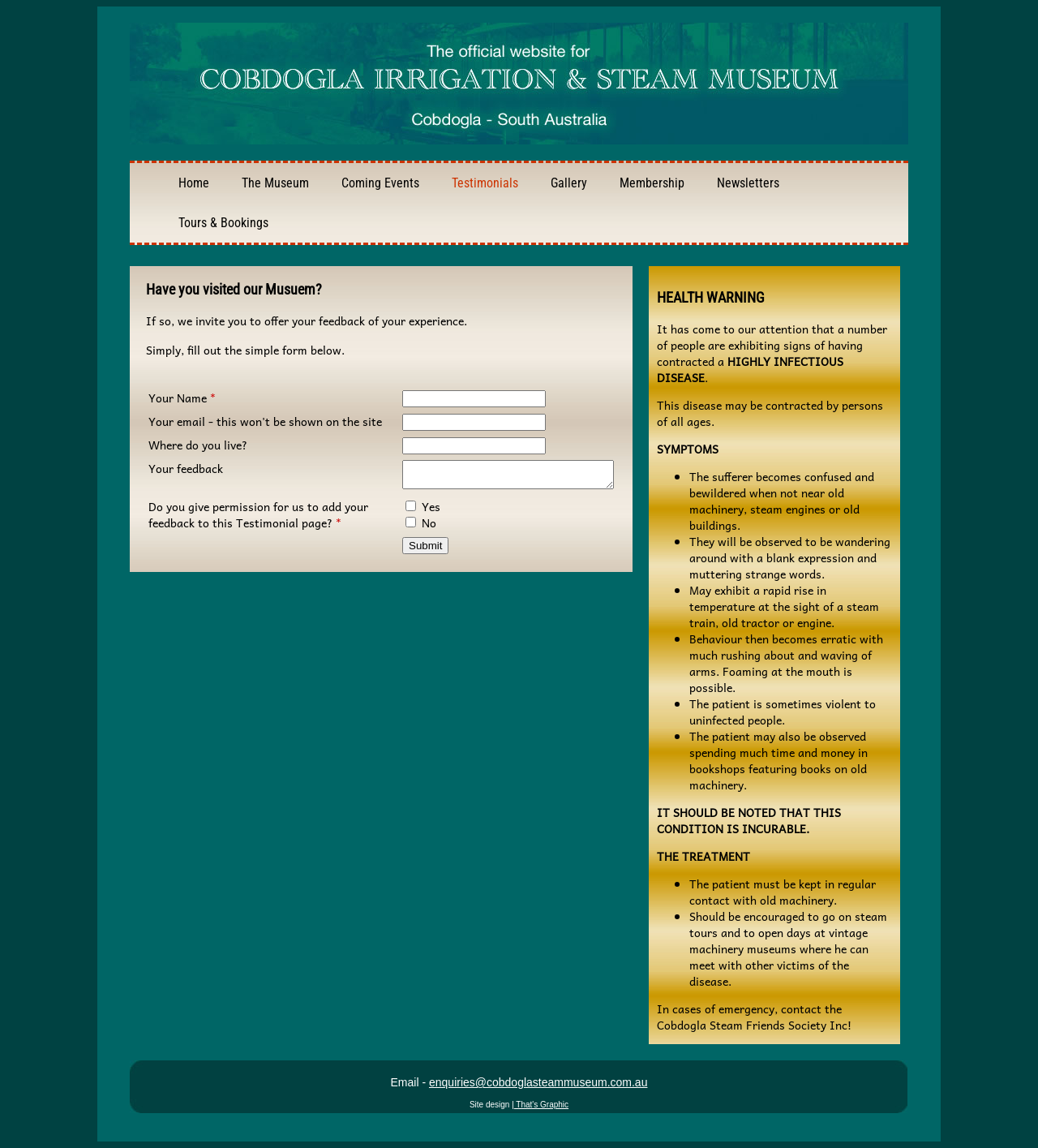Find the bounding box coordinates for the element that must be clicked to complete the instruction: "Fill out the 'Your Name' field". The coordinates should be four float numbers between 0 and 1, indicated as [left, top, right, bottom].

[0.388, 0.34, 0.526, 0.355]